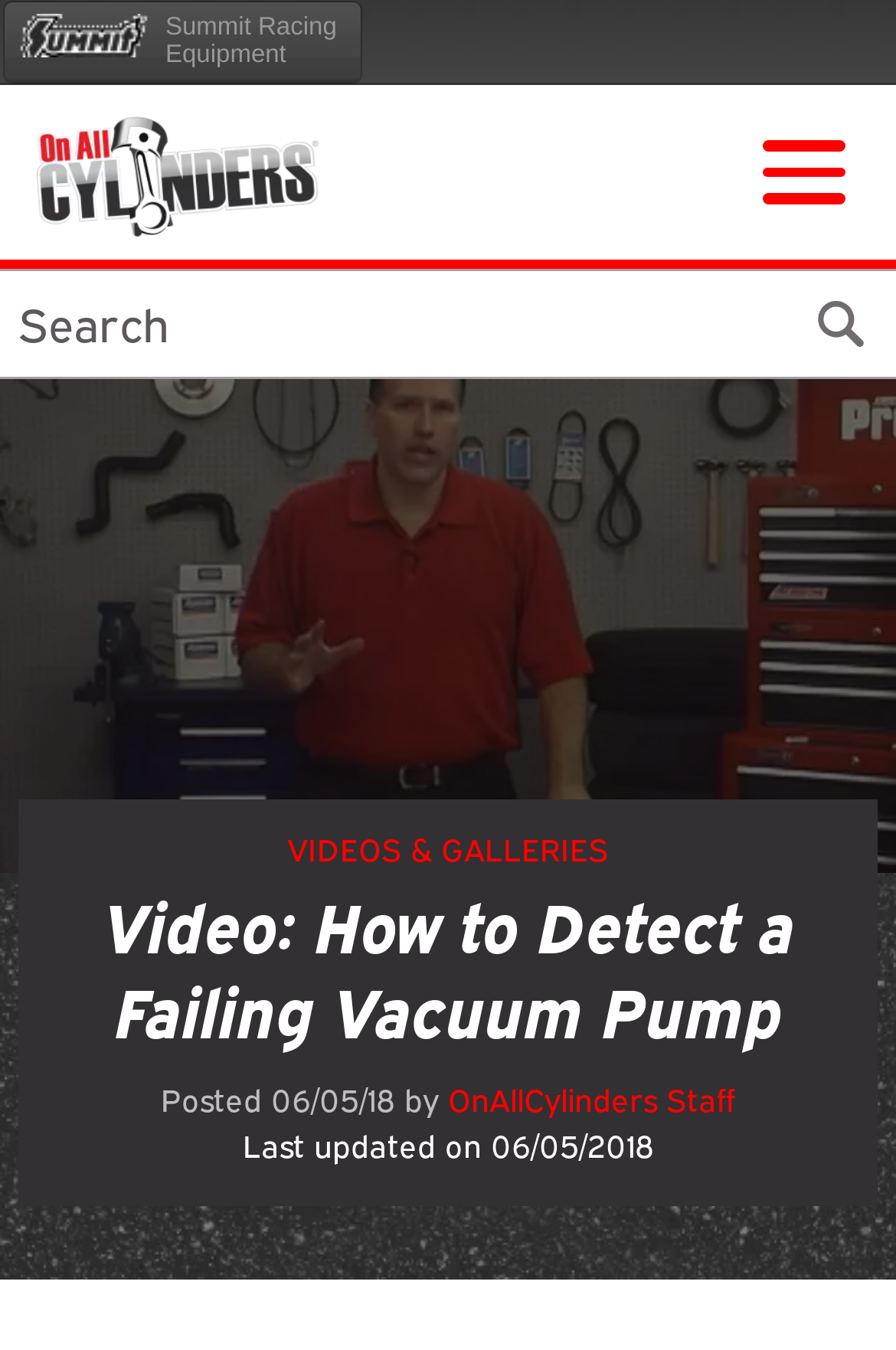Give a one-word or one-phrase response to the question:
Who is the author of the video?

OnAllCylinders Staff